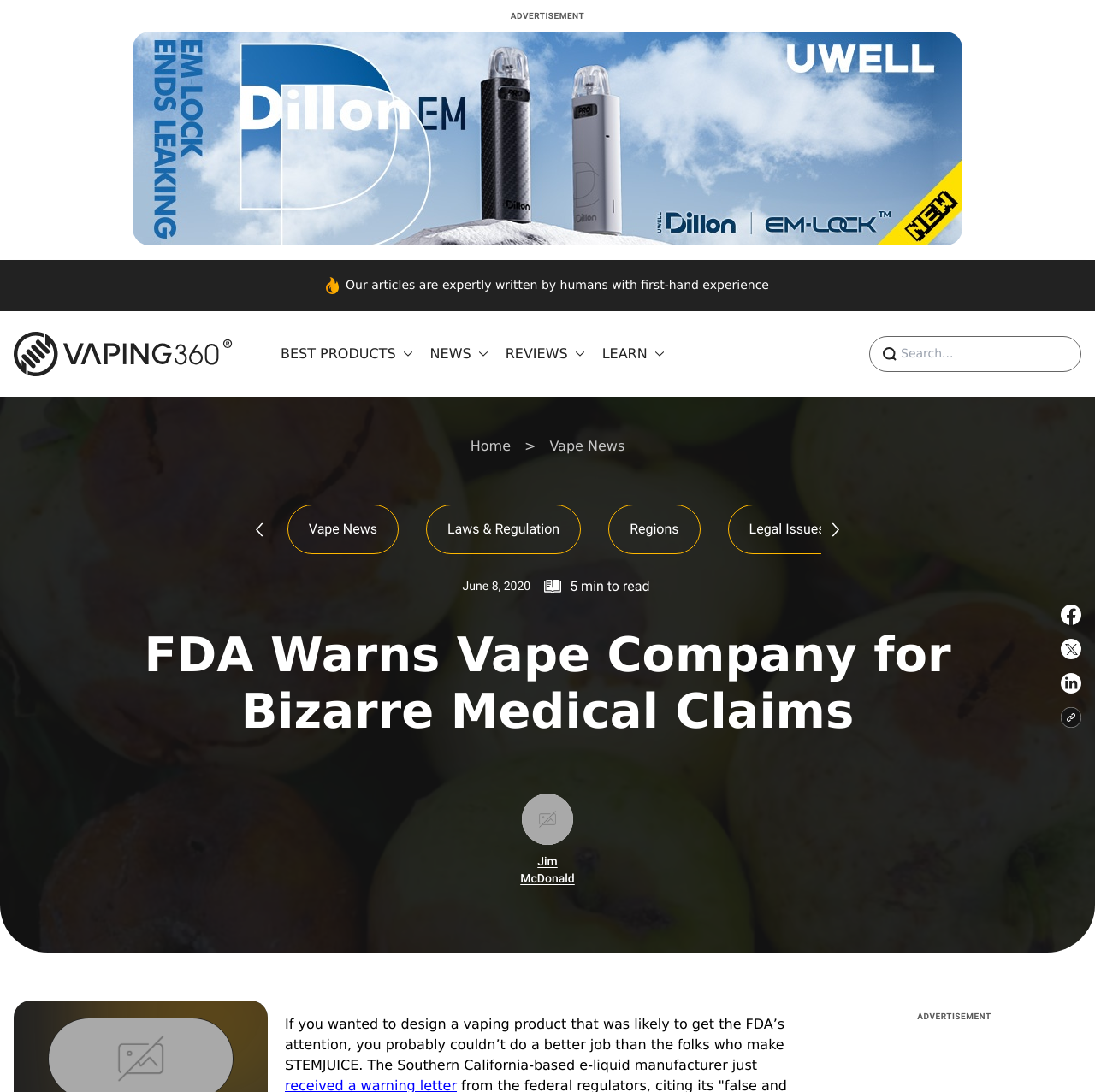Locate the bounding box coordinates of the clickable part needed for the task: "Click the 'BEST PRODUCTS' button".

[0.256, 0.315, 0.38, 0.334]